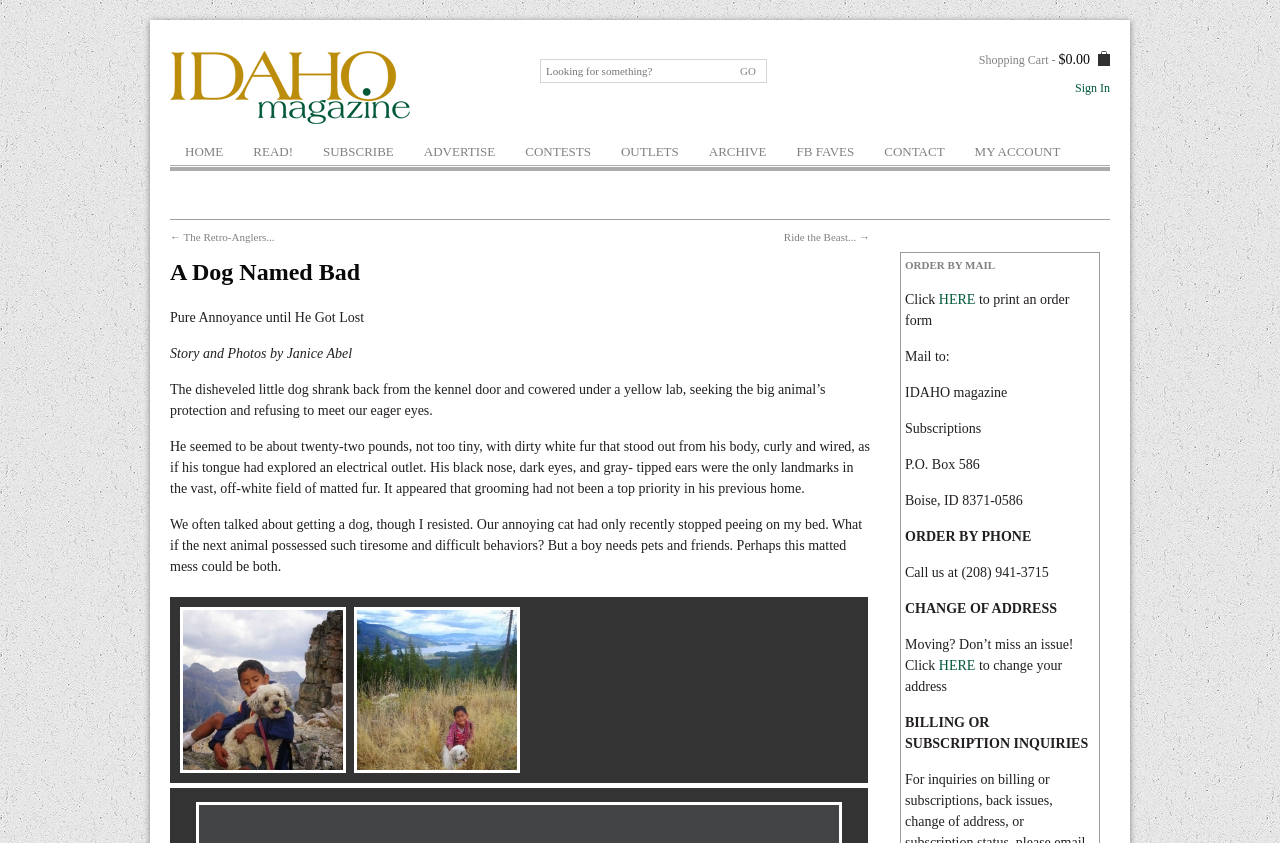How many links are there in the top navigation menu?
Craft a detailed and extensive response to the question.

I counted the number of links in the top navigation menu by looking at the elements with IDs 103, 104, 106, 108, 109, 111, and 112, which are all links with different text contents.